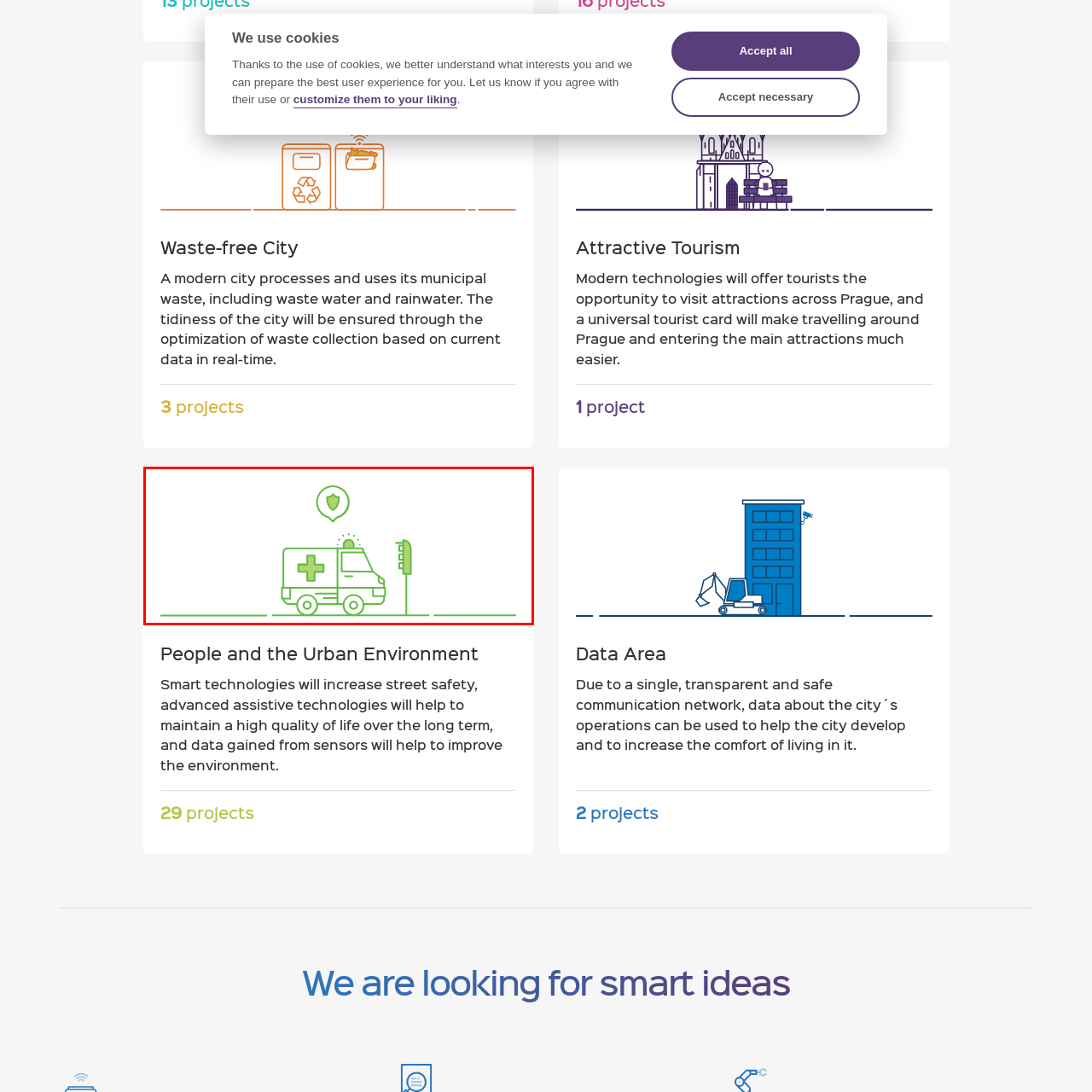What is highlighted beside the ambulance?
Look at the image contained within the red bounding box and provide a detailed answer based on the visual details you can infer from it.

A traffic signal is depicted beside the ambulance, highlighting the importance of traffic management in facilitating swift emergency response.